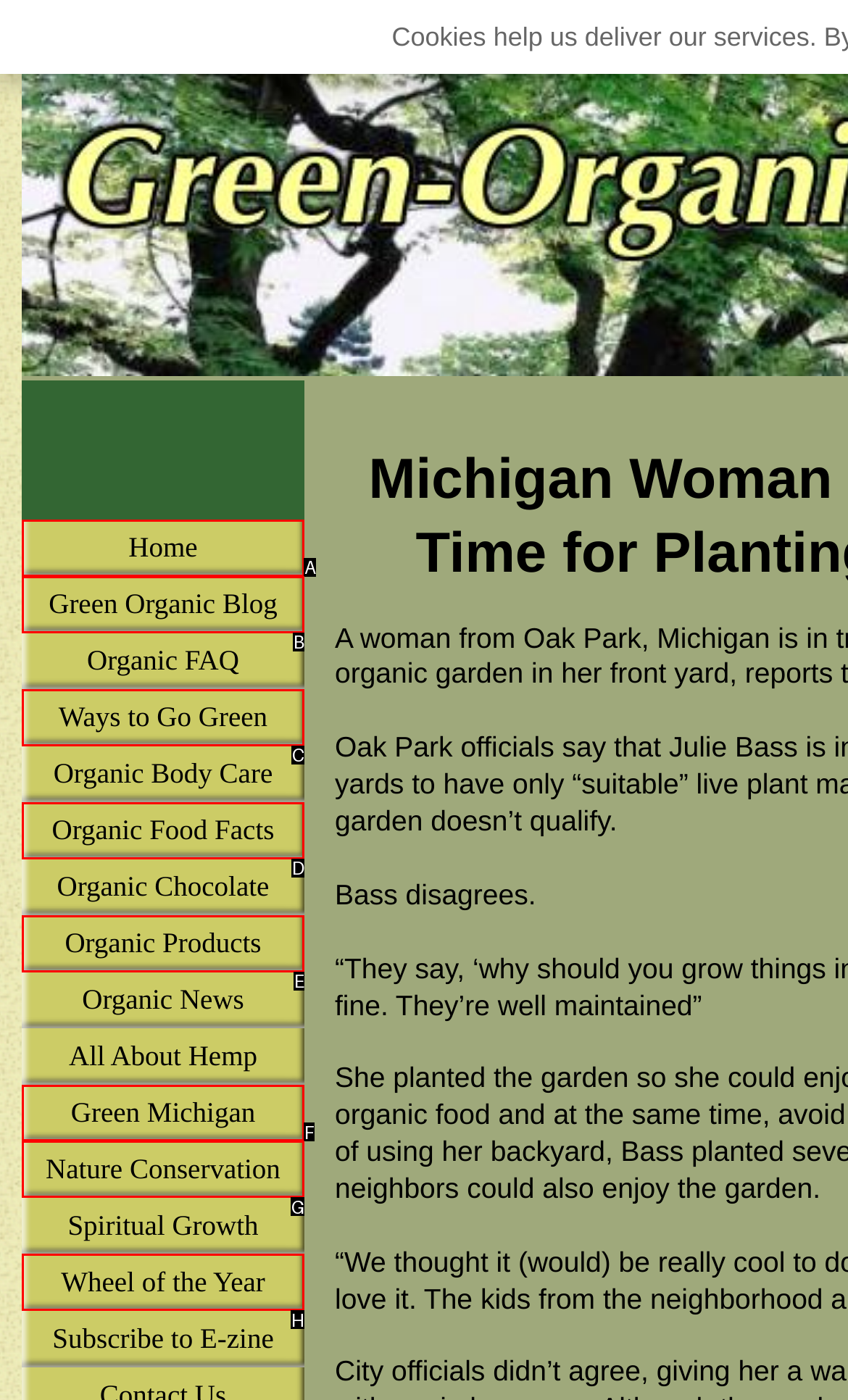Tell me which one HTML element best matches the description: Wheel of the Year Answer with the option's letter from the given choices directly.

H